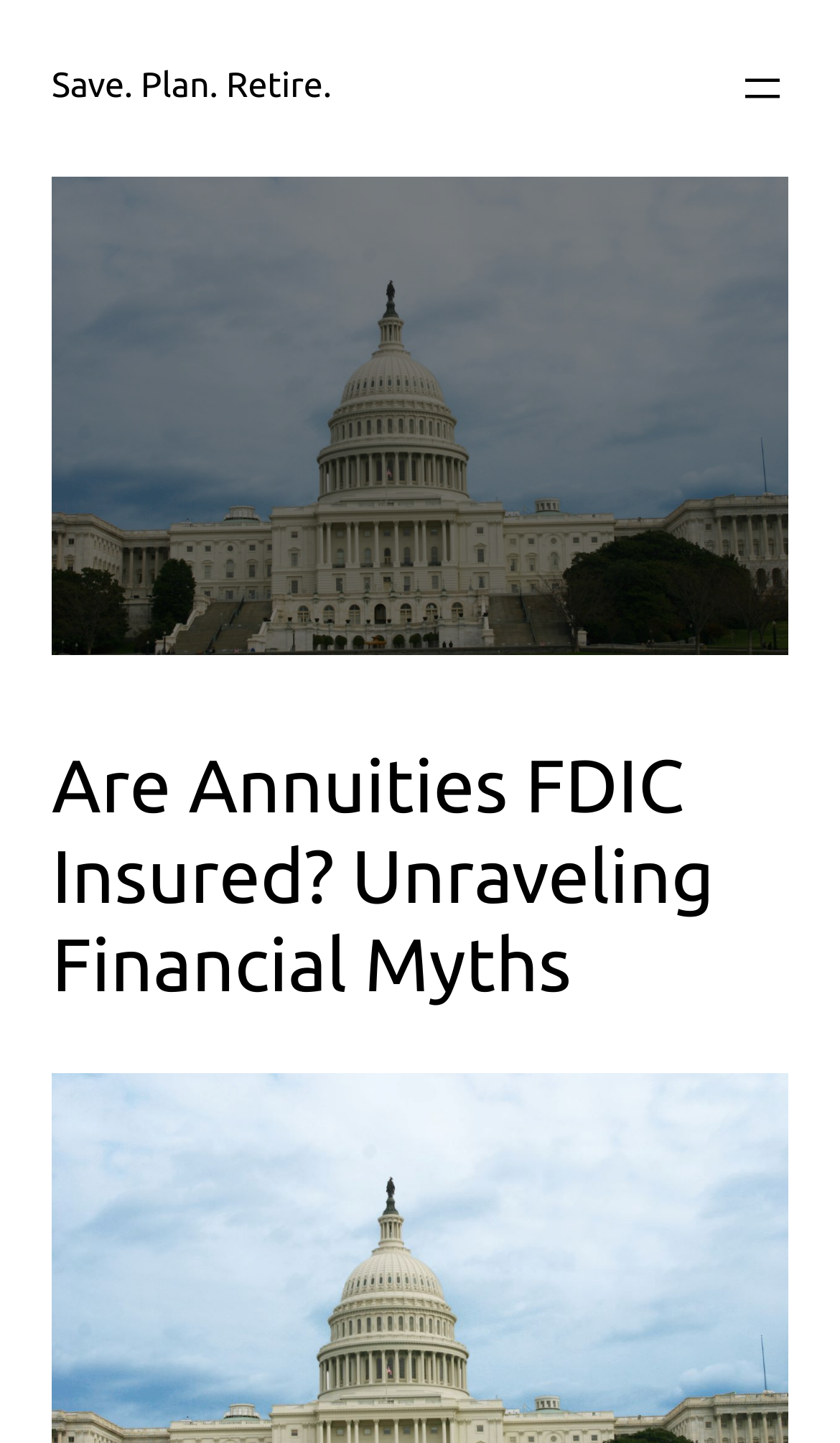Find the bounding box coordinates for the UI element that matches this description: "Karelia Blue 100s".

None